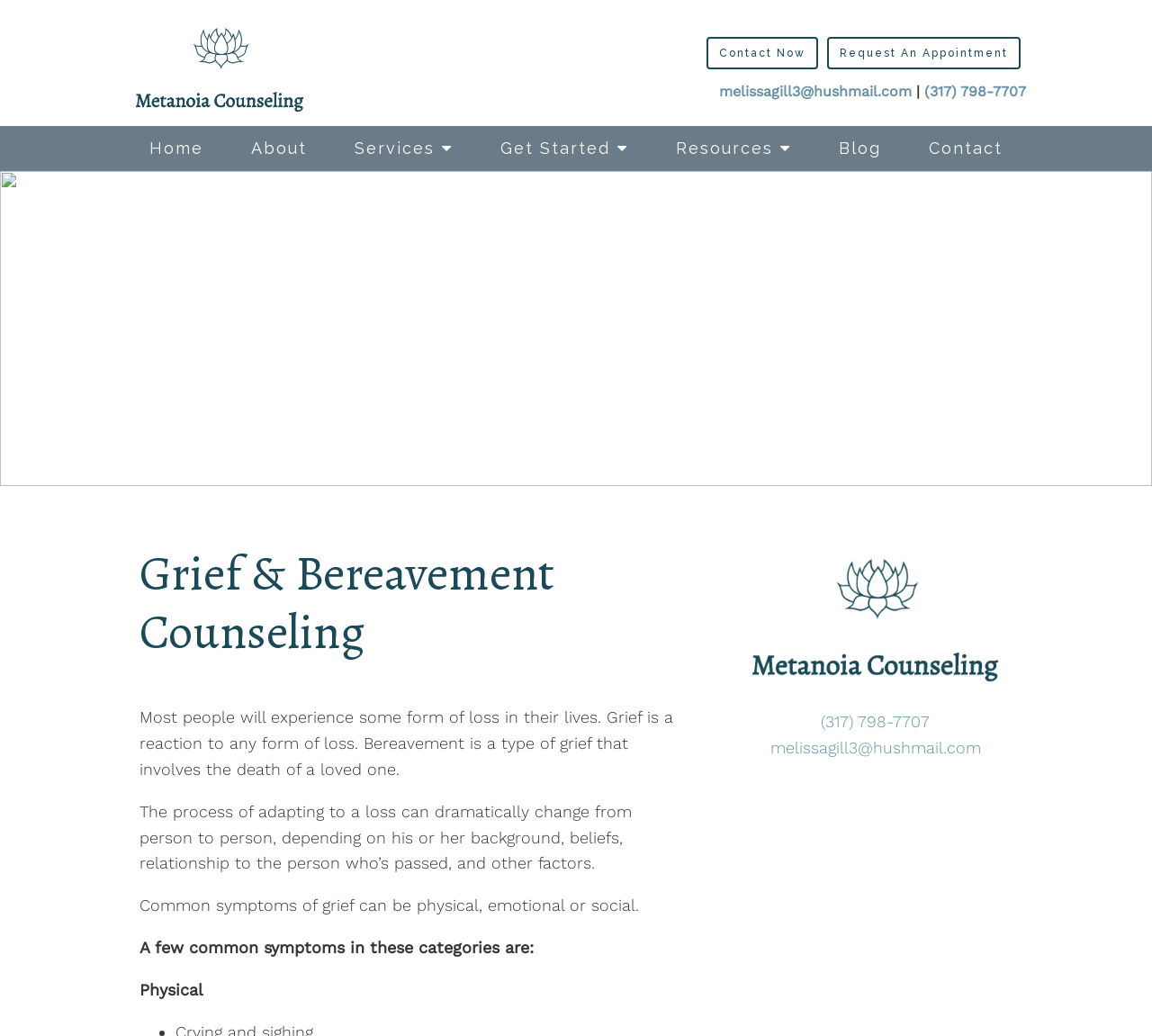What is the phone number to contact Metanoia Counseling?
Please answer the question with a single word or phrase, referencing the image.

(317) 798-7707